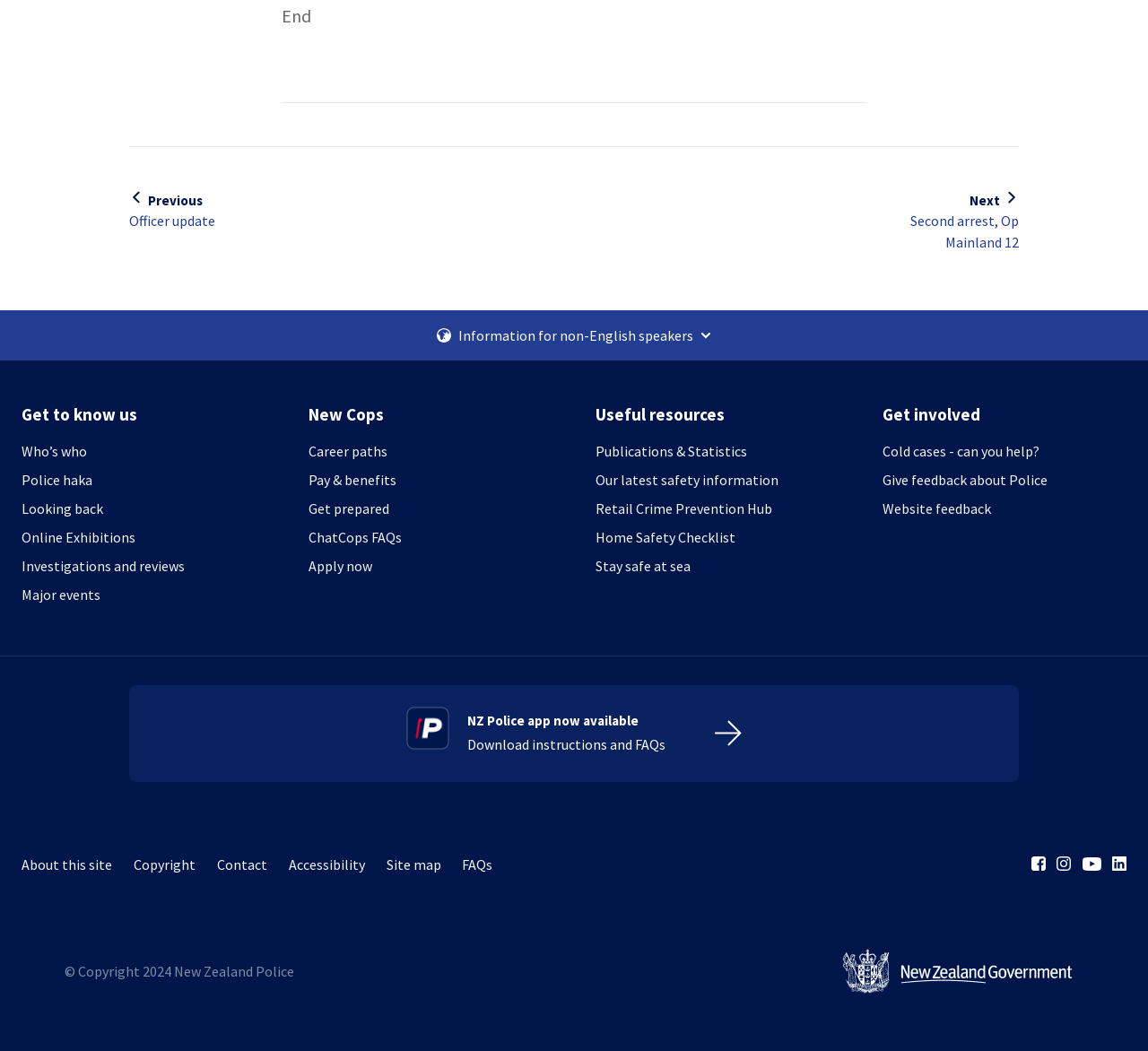Determine the bounding box for the described UI element: "Our latest safety information".

[0.519, 0.446, 0.731, 0.467]